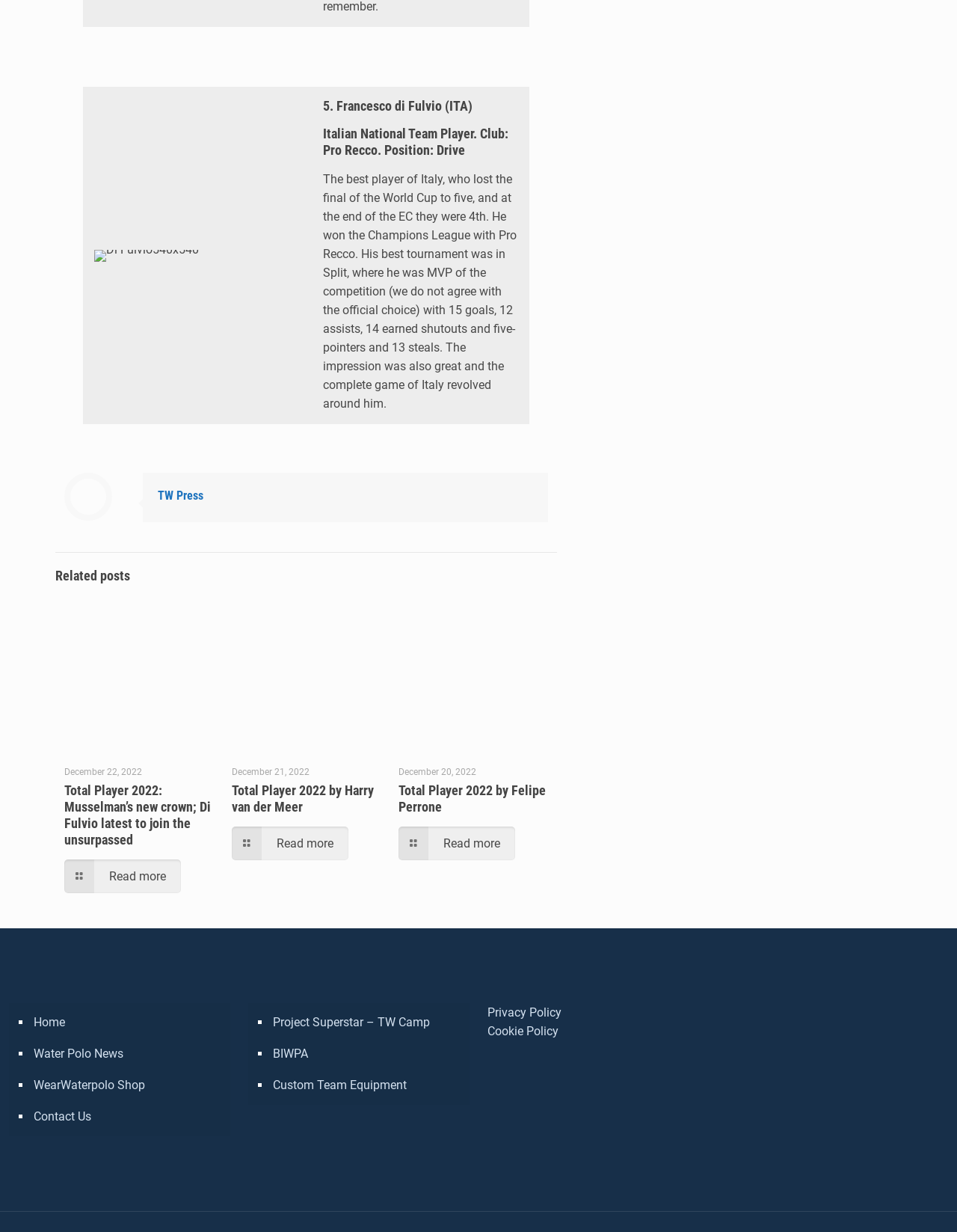Could you highlight the region that needs to be clicked to execute the instruction: "Go to 'Home' page"?

[0.033, 0.817, 0.233, 0.843]